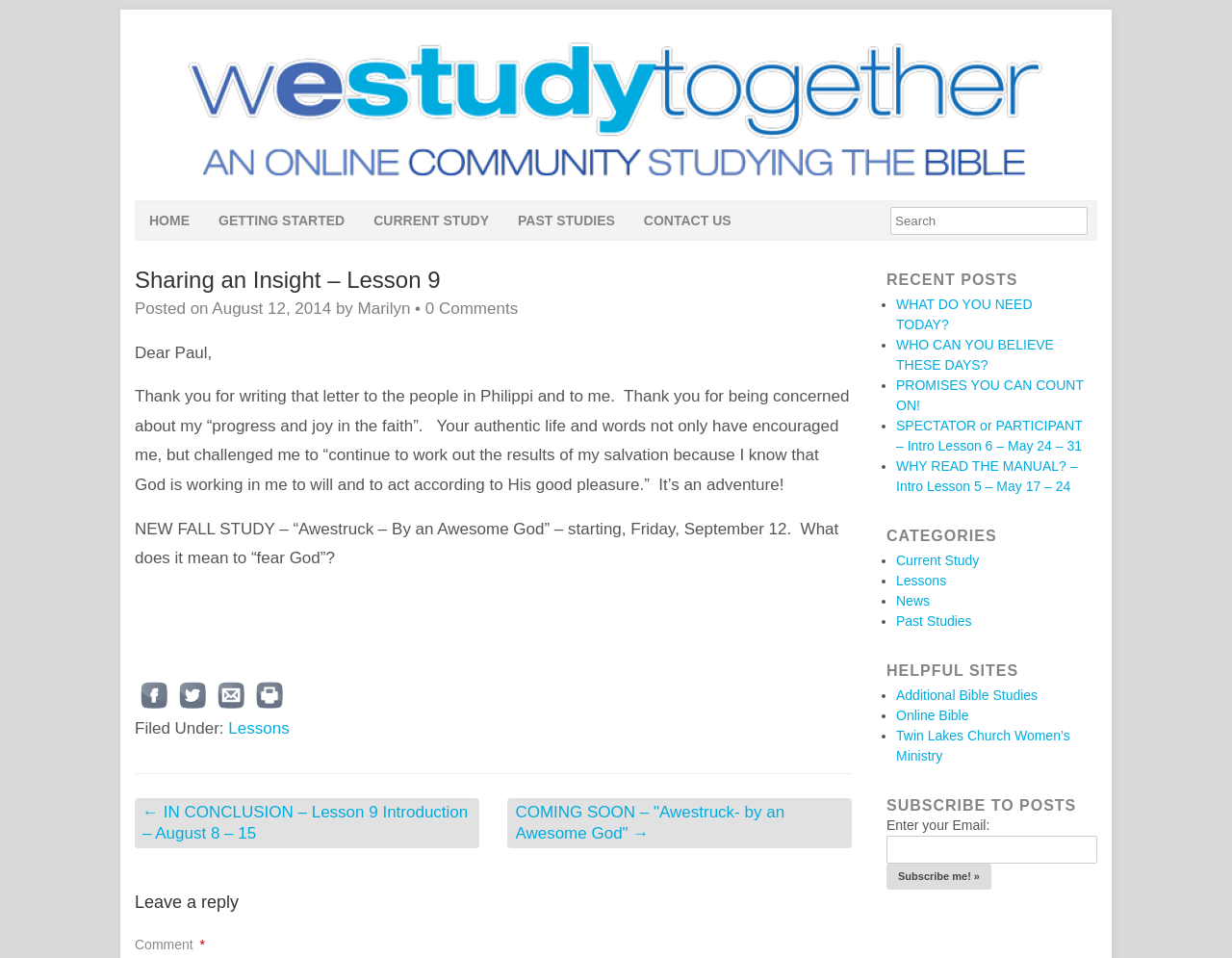Look at the image and give a detailed response to the following question: What is the topic of the new fall study starting on September 12?

The text in the article section mentions 'NEW FALL STUDY – “Awestruck – By an Awesome God” – starting, Friday, September 12.' which indicates that the topic of the new fall study is 'Awestruck – By an Awesome God'.